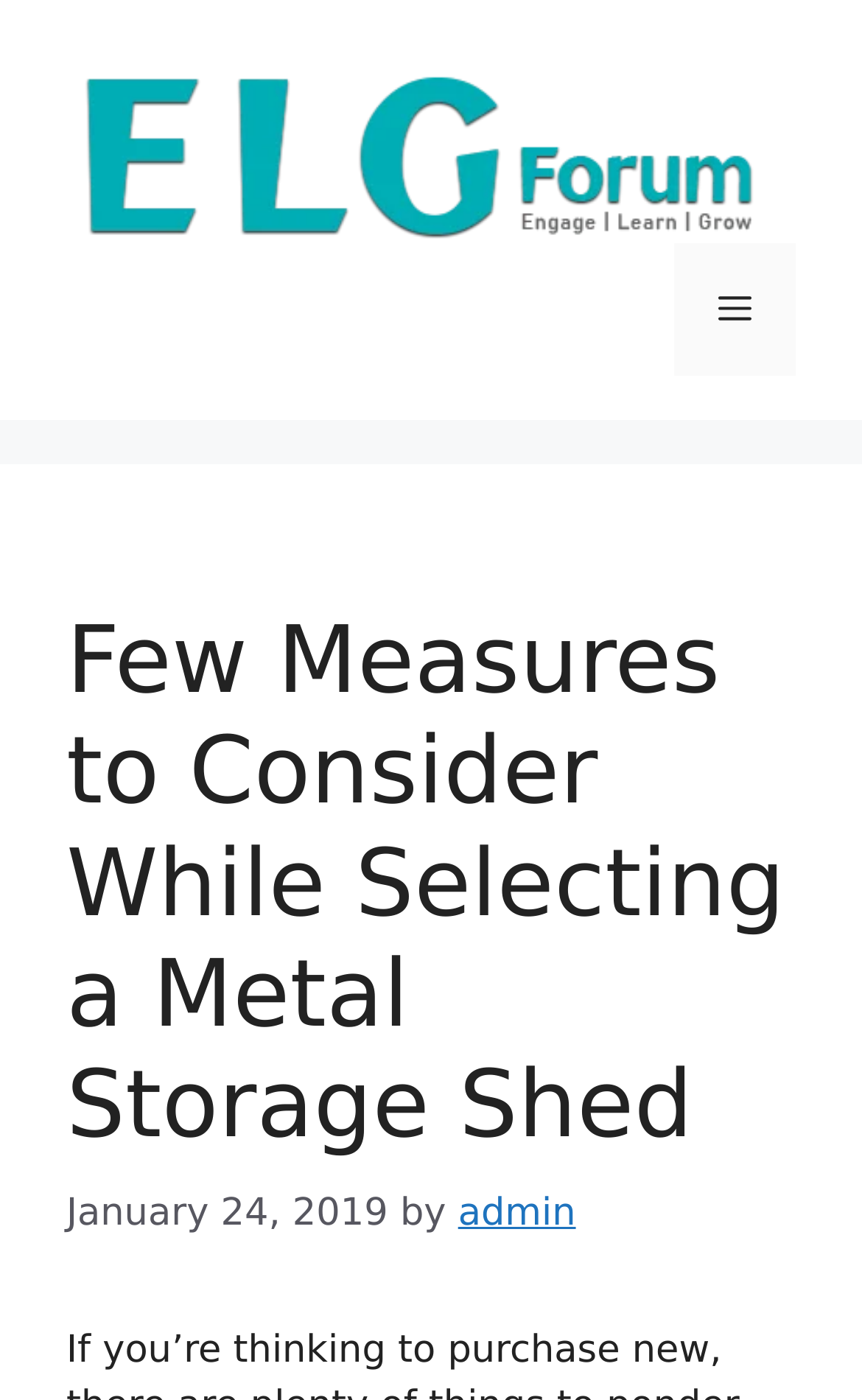What is the name of the website?
Please ensure your answer to the question is detailed and covers all necessary aspects.

I determined the name of the website by looking at the banner element at the top of the webpage, which contains a link with the text 'ELG Forum'.